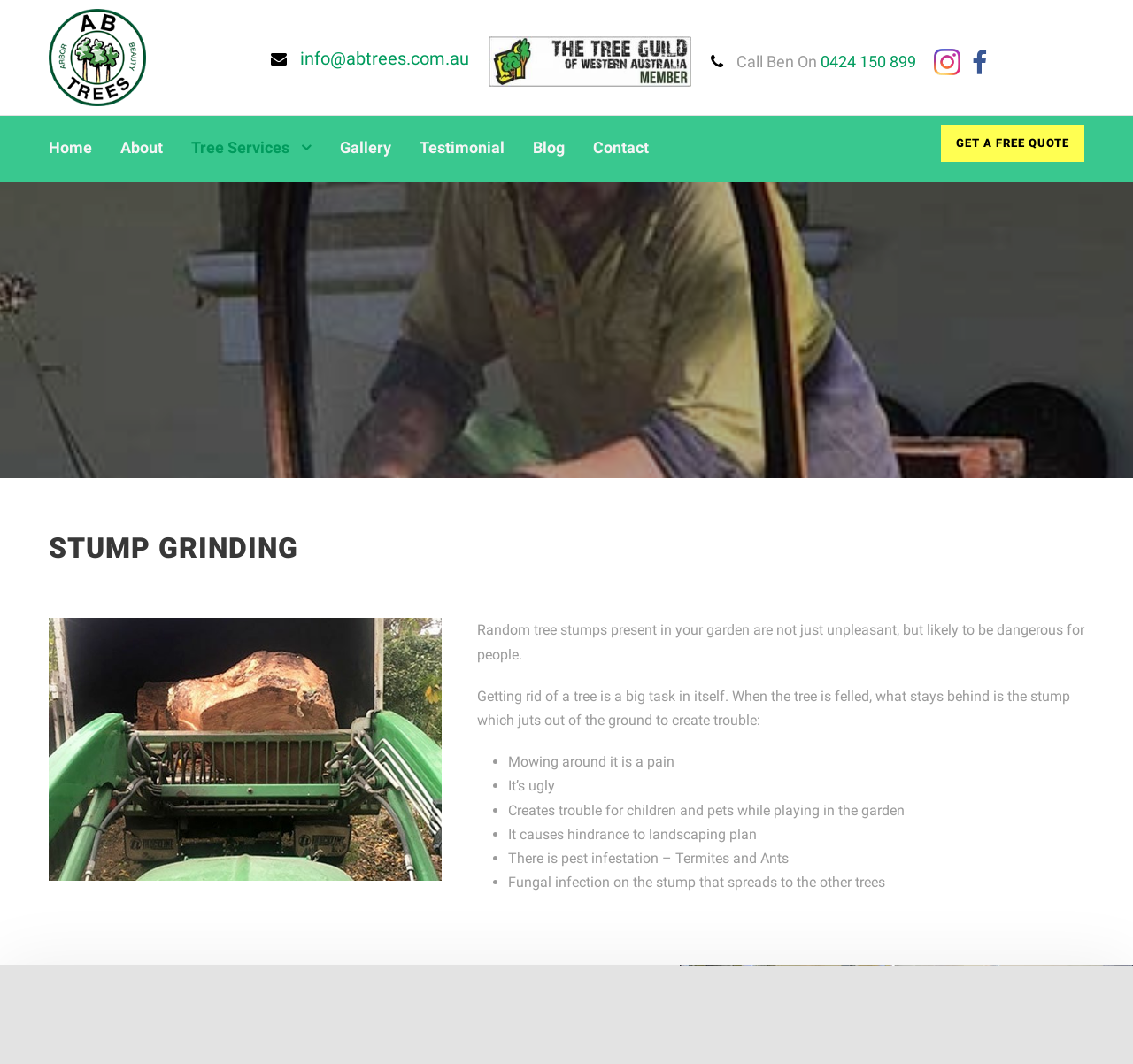Find the bounding box coordinates for the HTML element specified by: "parent_node: info@abtrees.com.au".

[0.941, 0.474, 0.977, 0.512]